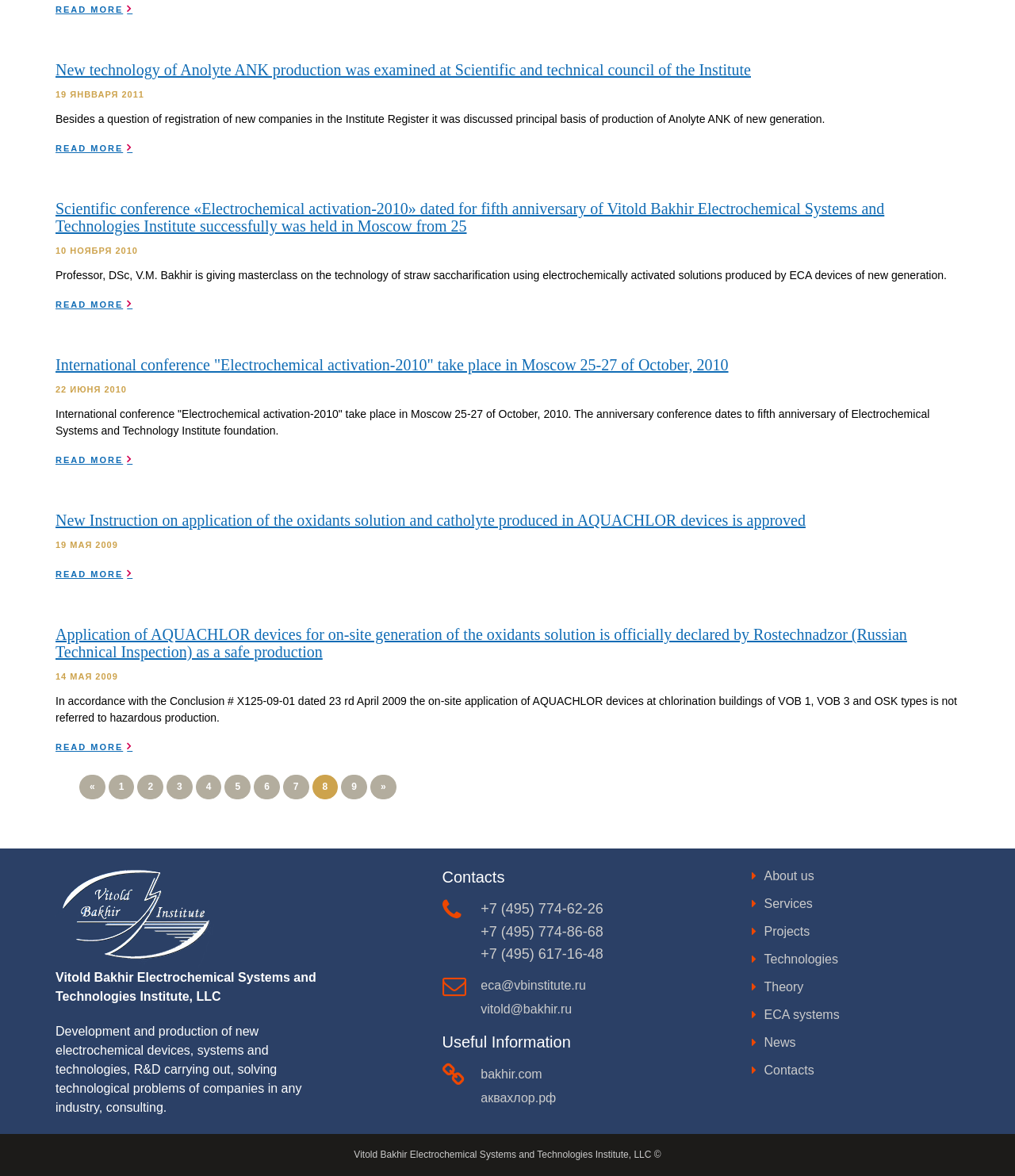Examine the screenshot and answer the question in as much detail as possible: How many navigation links are there?

I counted the number of link elements within the navigation element with the text 'Page navigation', and found 9 links labeled from '«' to '9'.